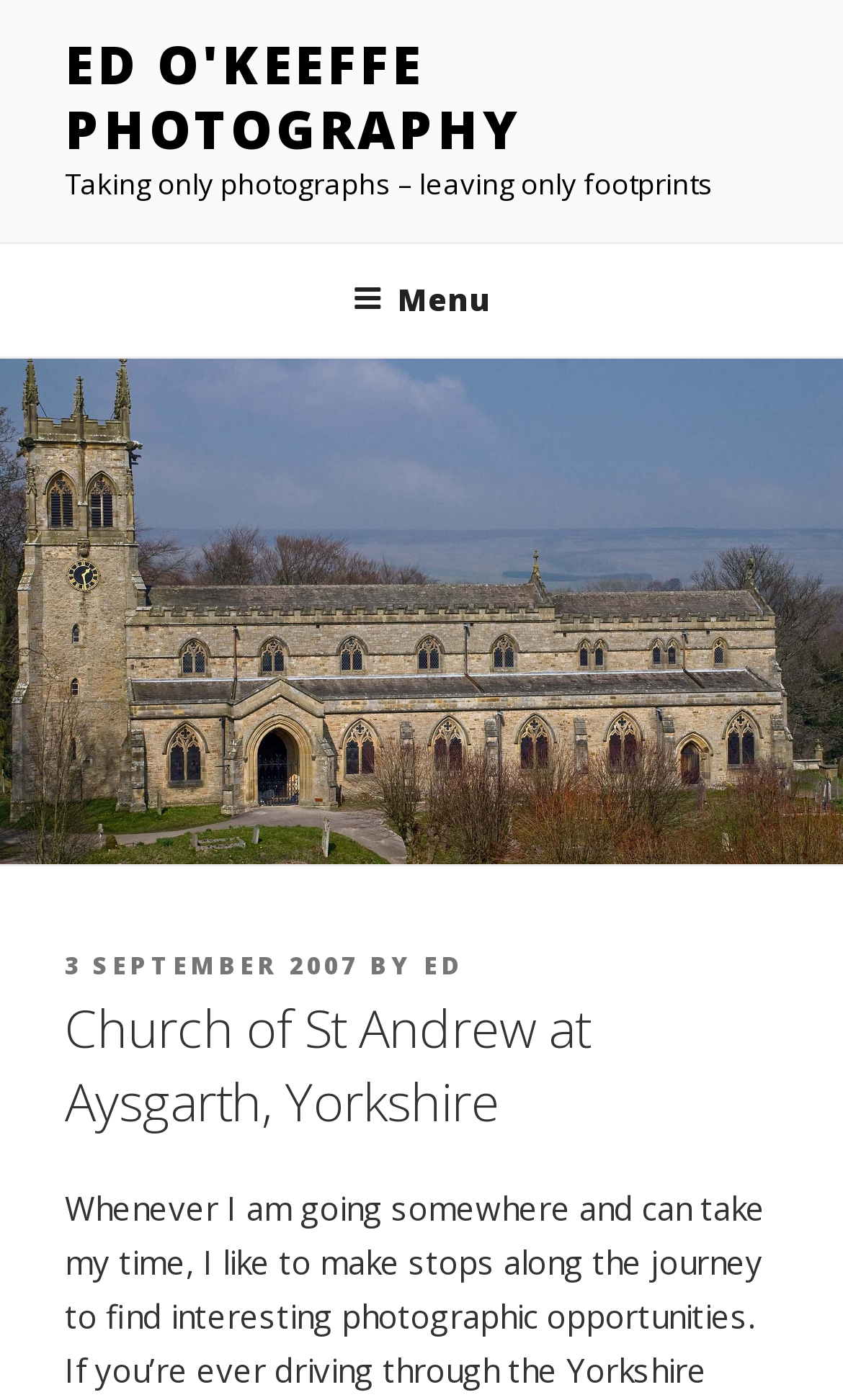Please predict the bounding box coordinates (top-left x, top-left y, bottom-right x, bottom-right y) for the UI element in the screenshot that fits the description: 3 September 200728 May 2017

[0.077, 0.678, 0.426, 0.701]